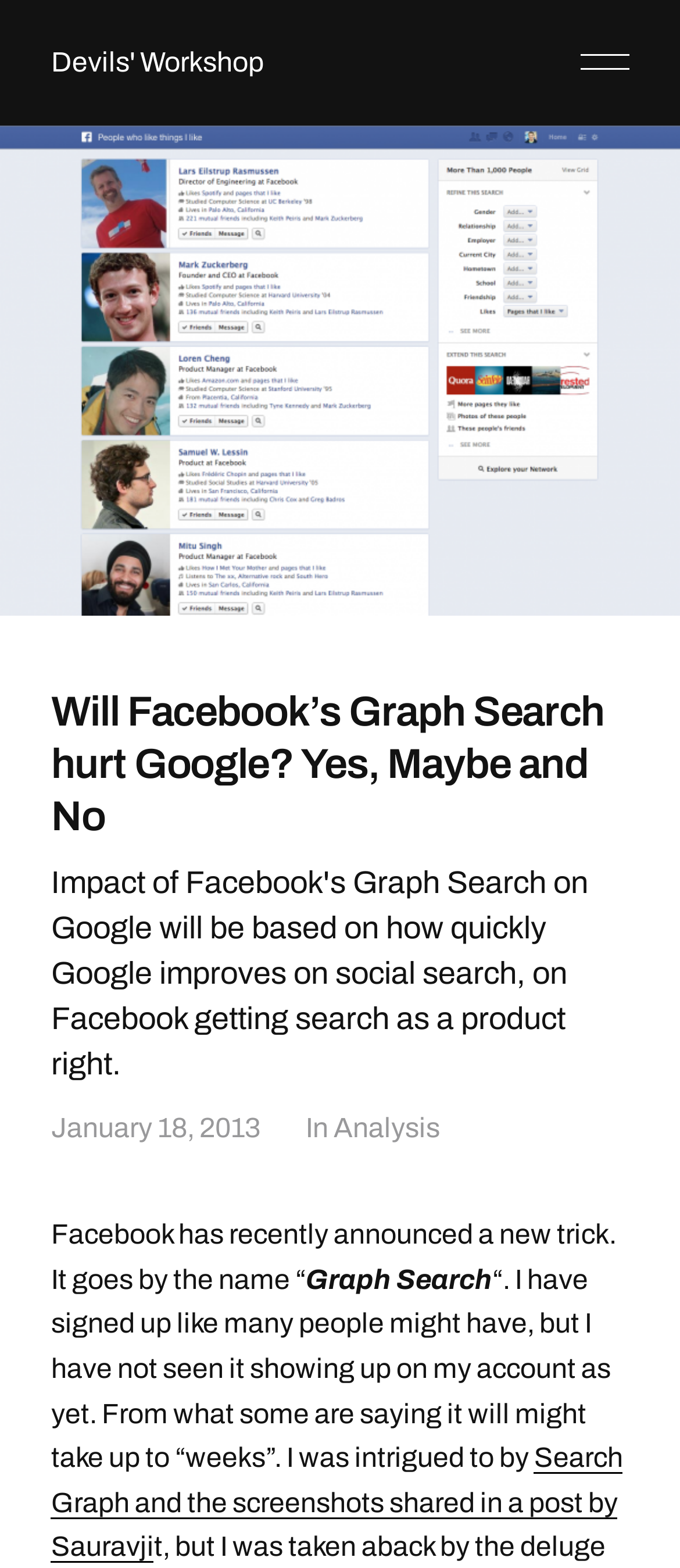What is the author's current status with Graph Search?
Can you provide a detailed and comprehensive answer to the question?

By reading the sentence 'I have signed up like many people might have, but I have not seen it showing up on my account as yet.', we can infer that the author has signed up for Graph Search but has not received access to it yet.